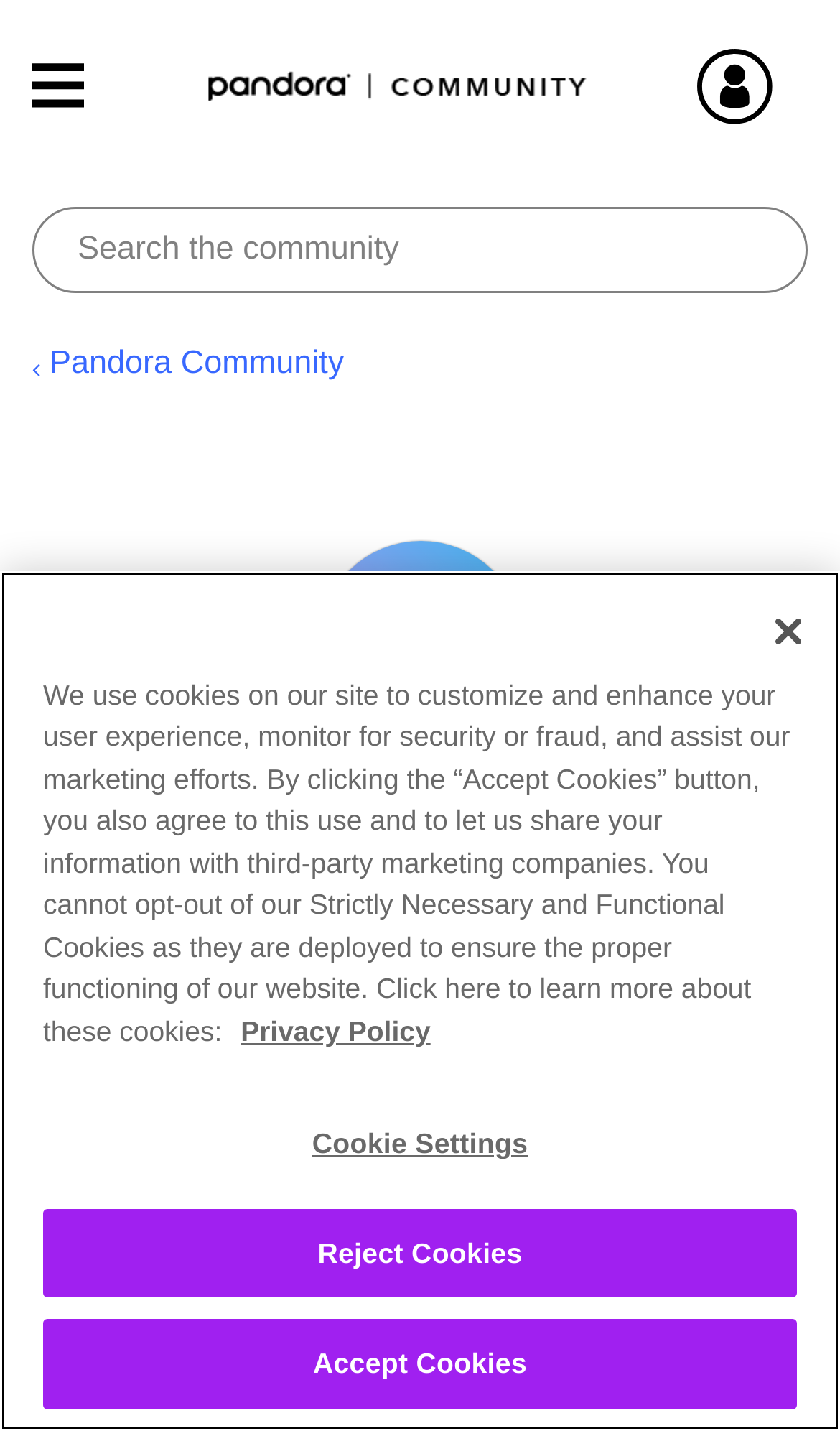Please answer the following question as detailed as possible based on the image: 
What is the name of the community?

I inferred this answer by looking at the link element with the text 'Pandora Community' at the top of the webpage, which suggests that this is the name of the community.